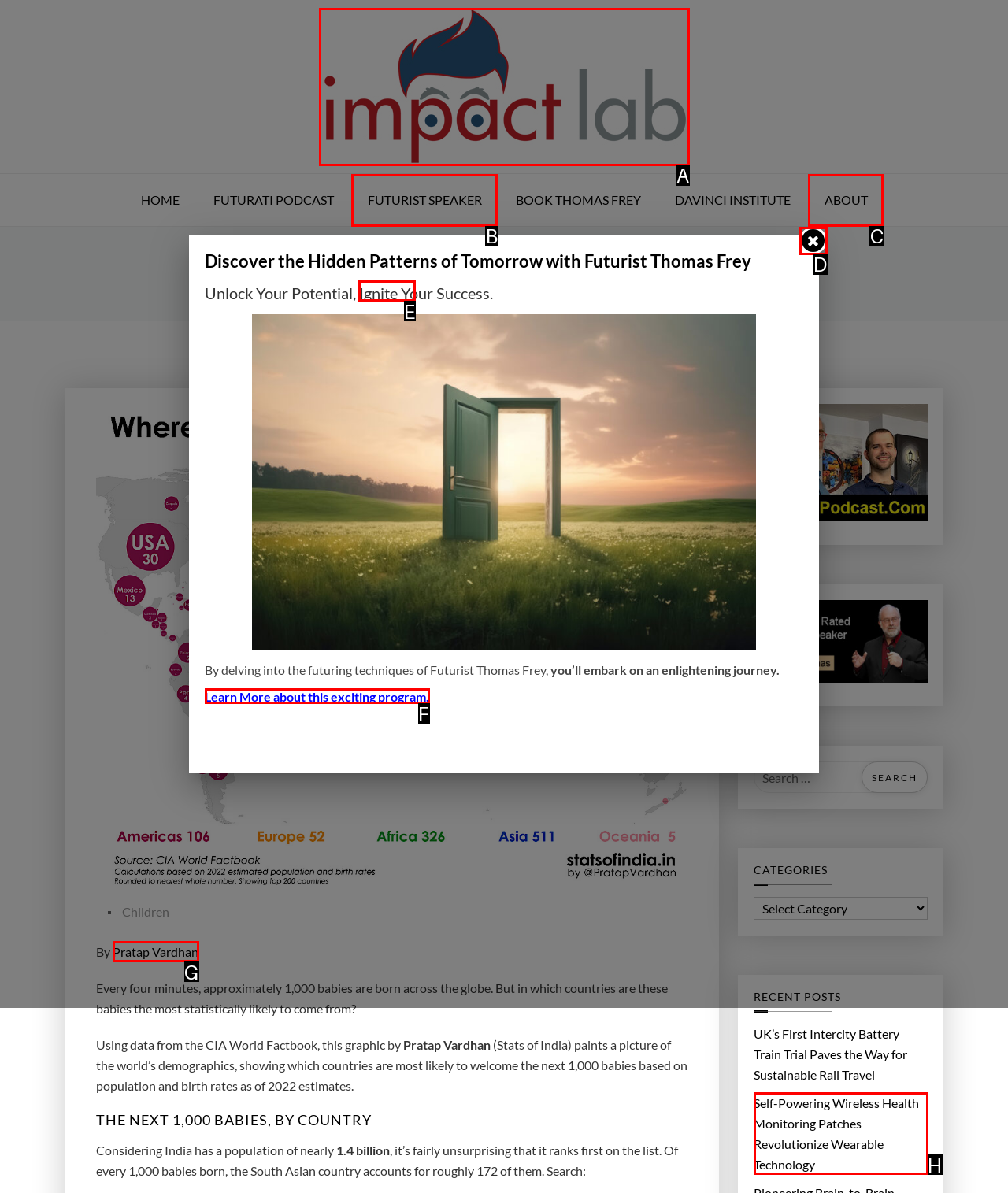Select the HTML element that best fits the description: Pratap Vardhan
Respond with the letter of the correct option from the choices given.

G